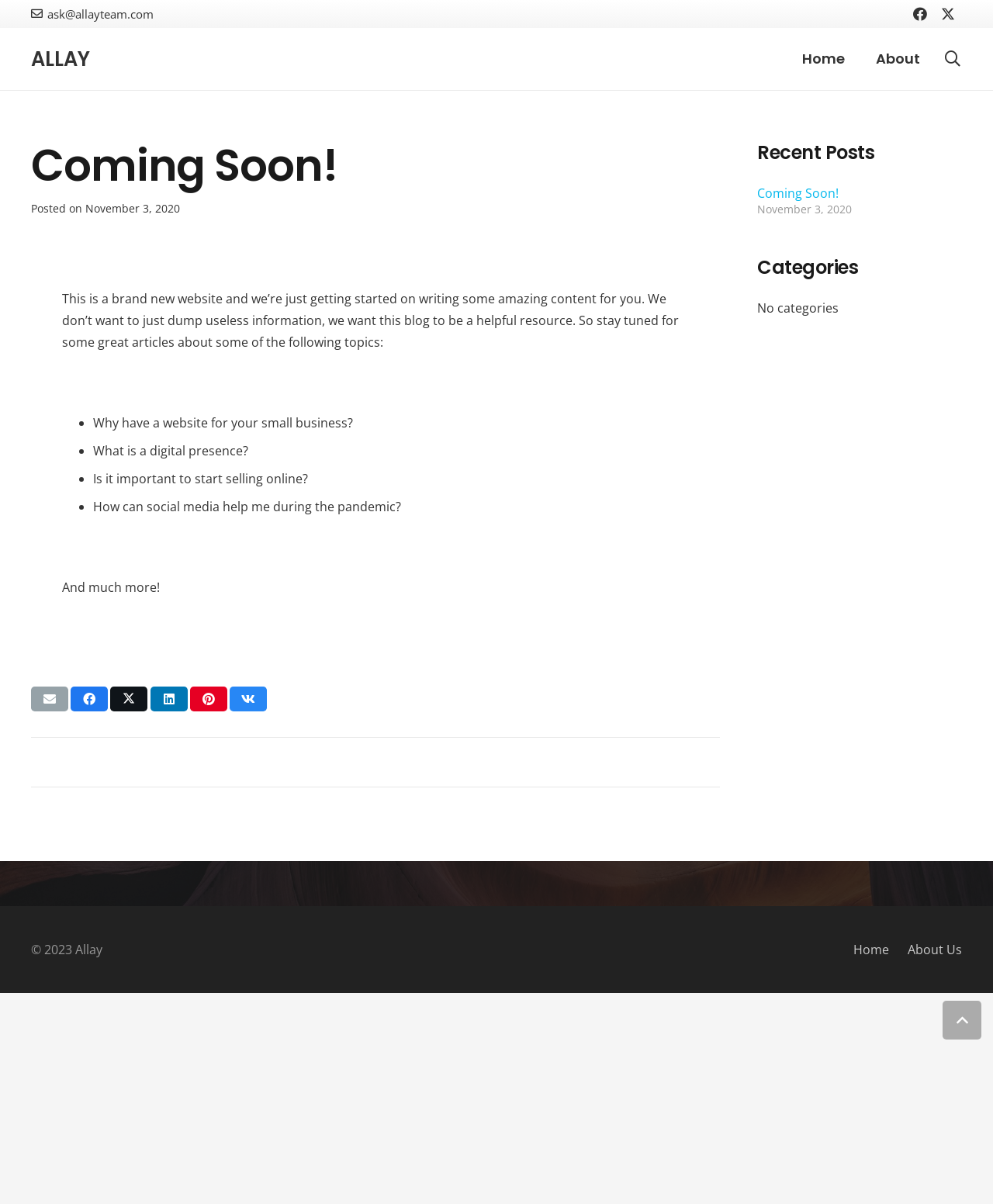What topics will the blog cover? Analyze the screenshot and reply with just one word or a short phrase.

Small business topics